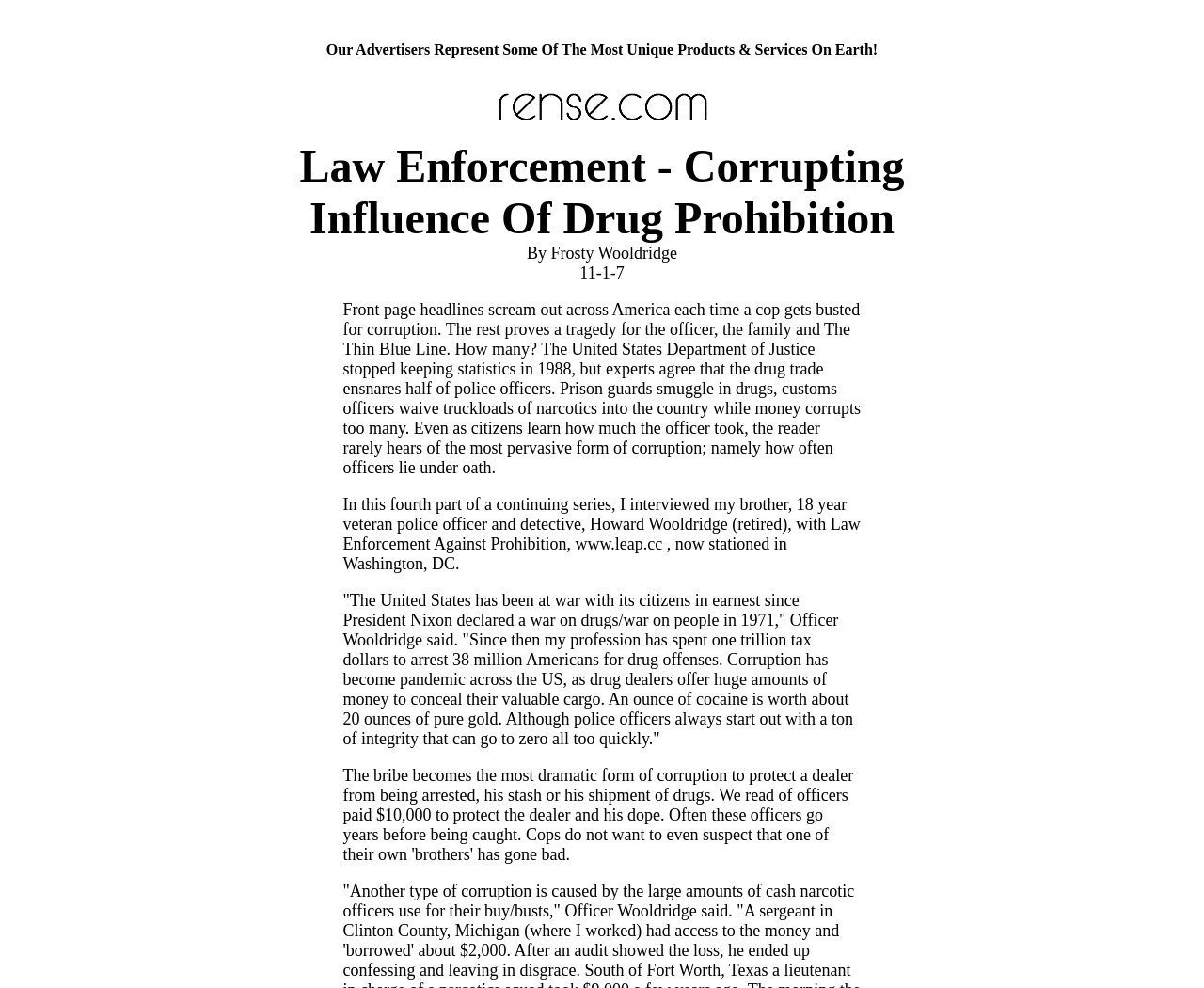Respond with a single word or phrase to the following question: What is the organization mentioned in the article?

Law Enforcement Against Prohibition